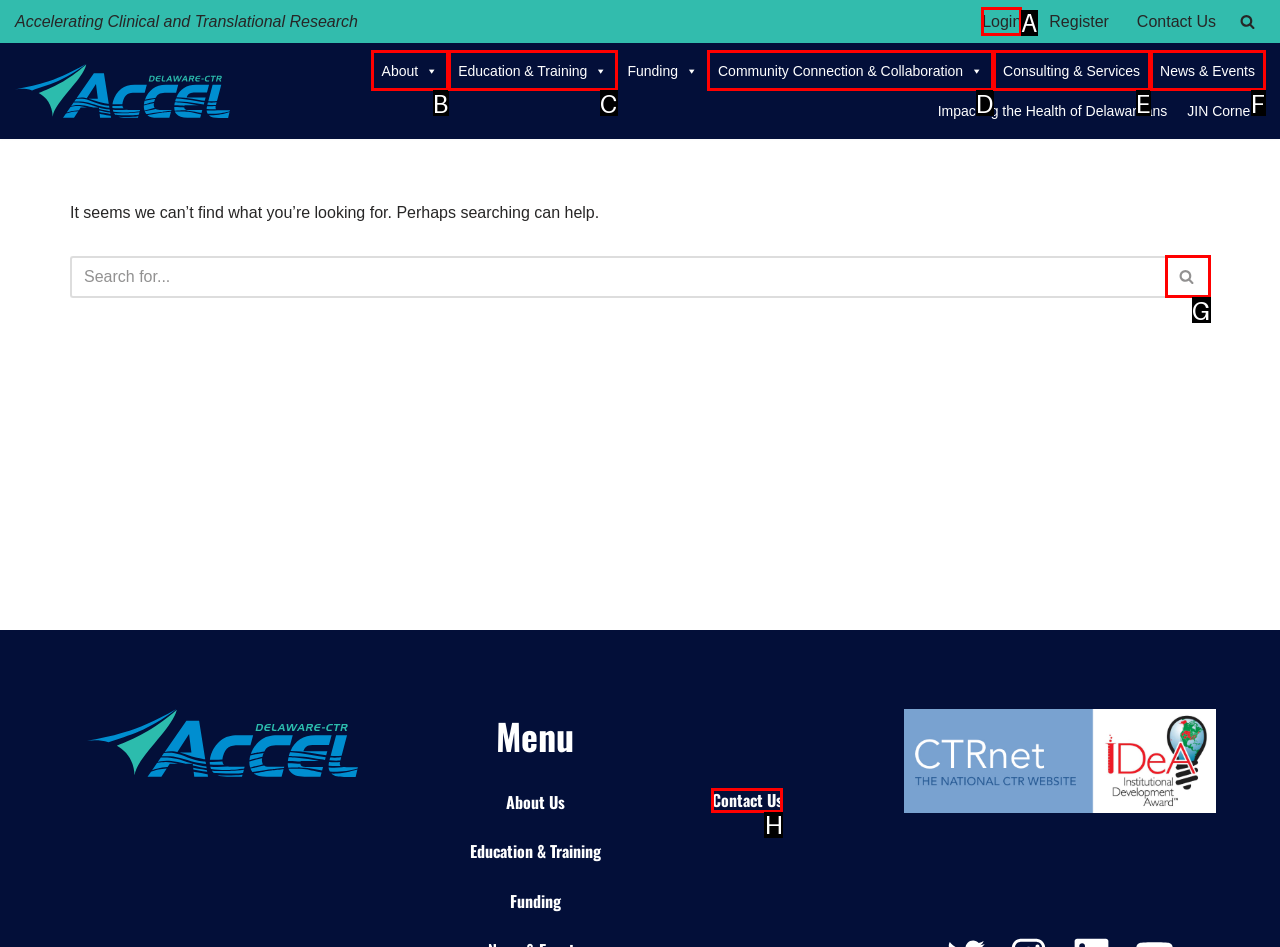Point out which HTML element you should click to fulfill the task: Login to the system.
Provide the option's letter from the given choices.

A